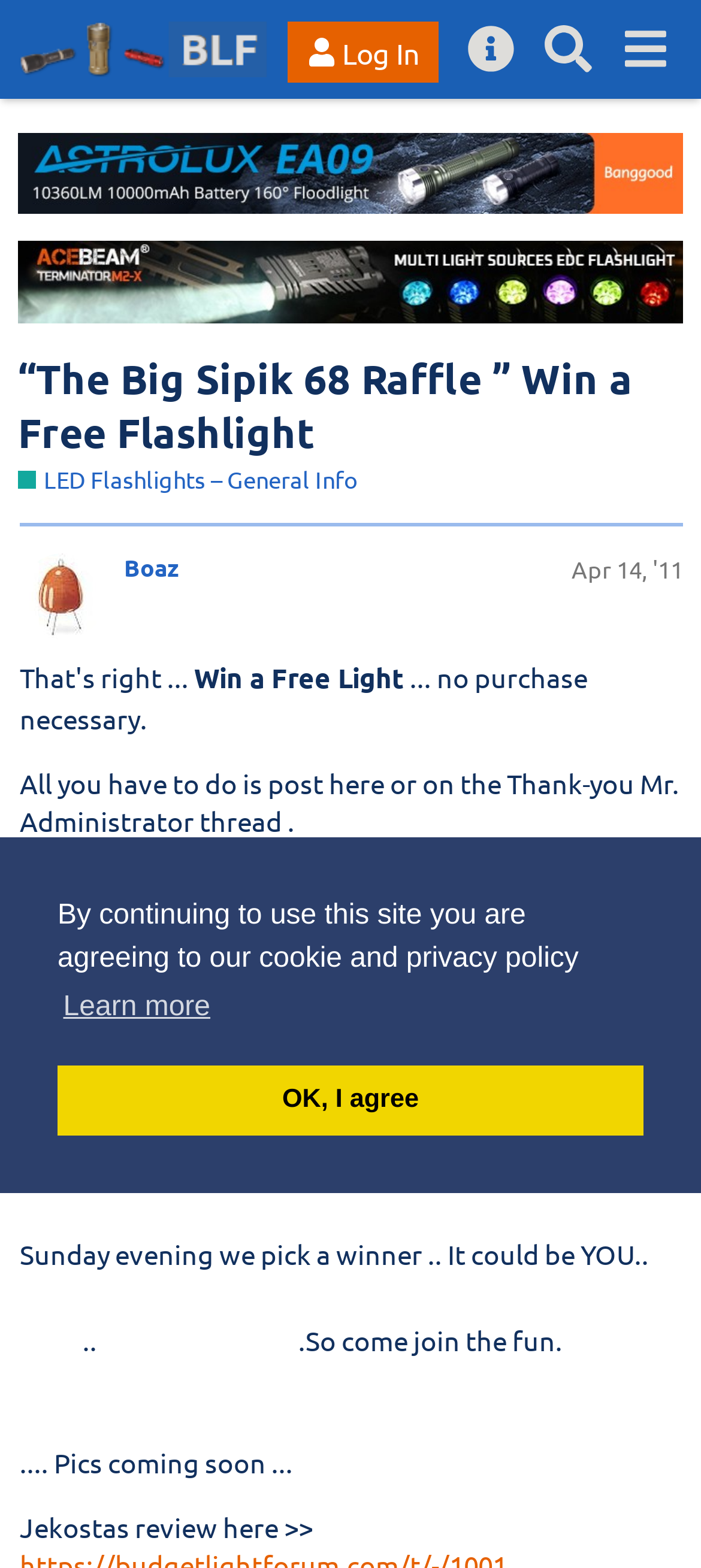Locate the bounding box of the user interface element based on this description: "LED Flashlights – General Info".

[0.026, 0.296, 0.511, 0.317]